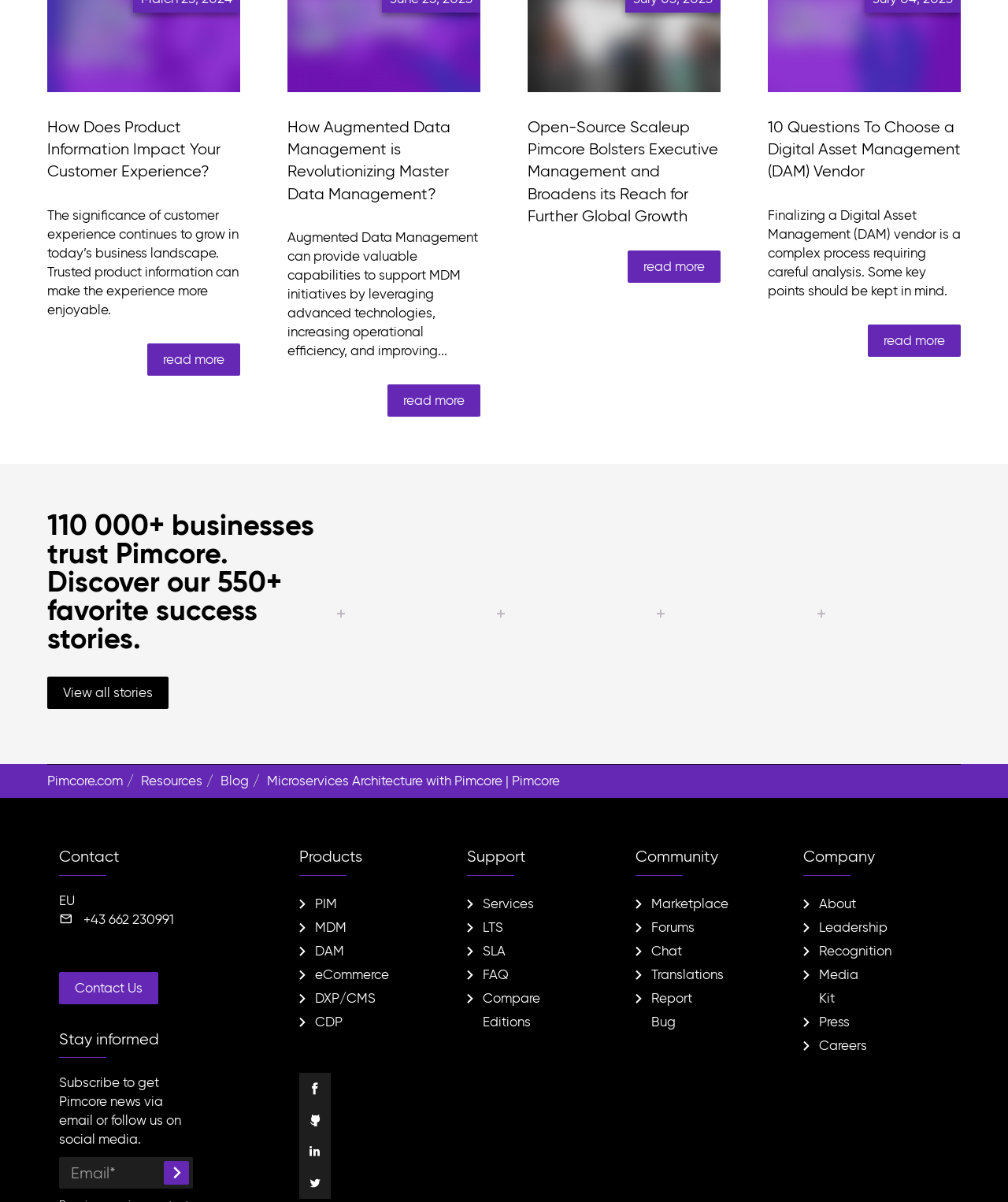Locate the bounding box coordinates of the region to be clicked to comply with the following instruction: "view all success stories". The coordinates must be four float numbers between 0 and 1, in the form [left, top, right, bottom].

[0.047, 0.563, 0.167, 0.59]